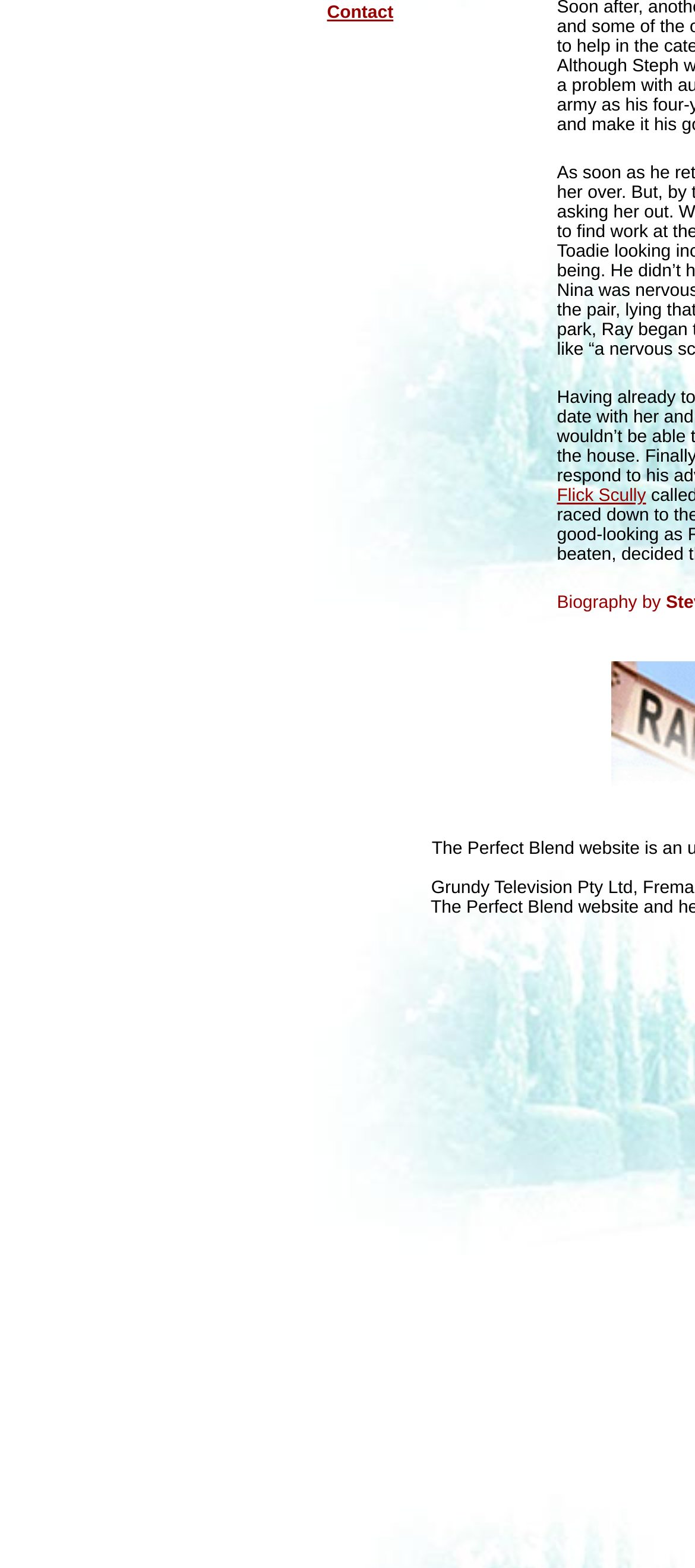From the webpage screenshot, identify the region described by Flick Scully. Provide the bounding box coordinates as (top-left x, top-left y, bottom-right x, bottom-right y), with each value being a floating point number between 0 and 1.

[0.801, 0.31, 0.93, 0.323]